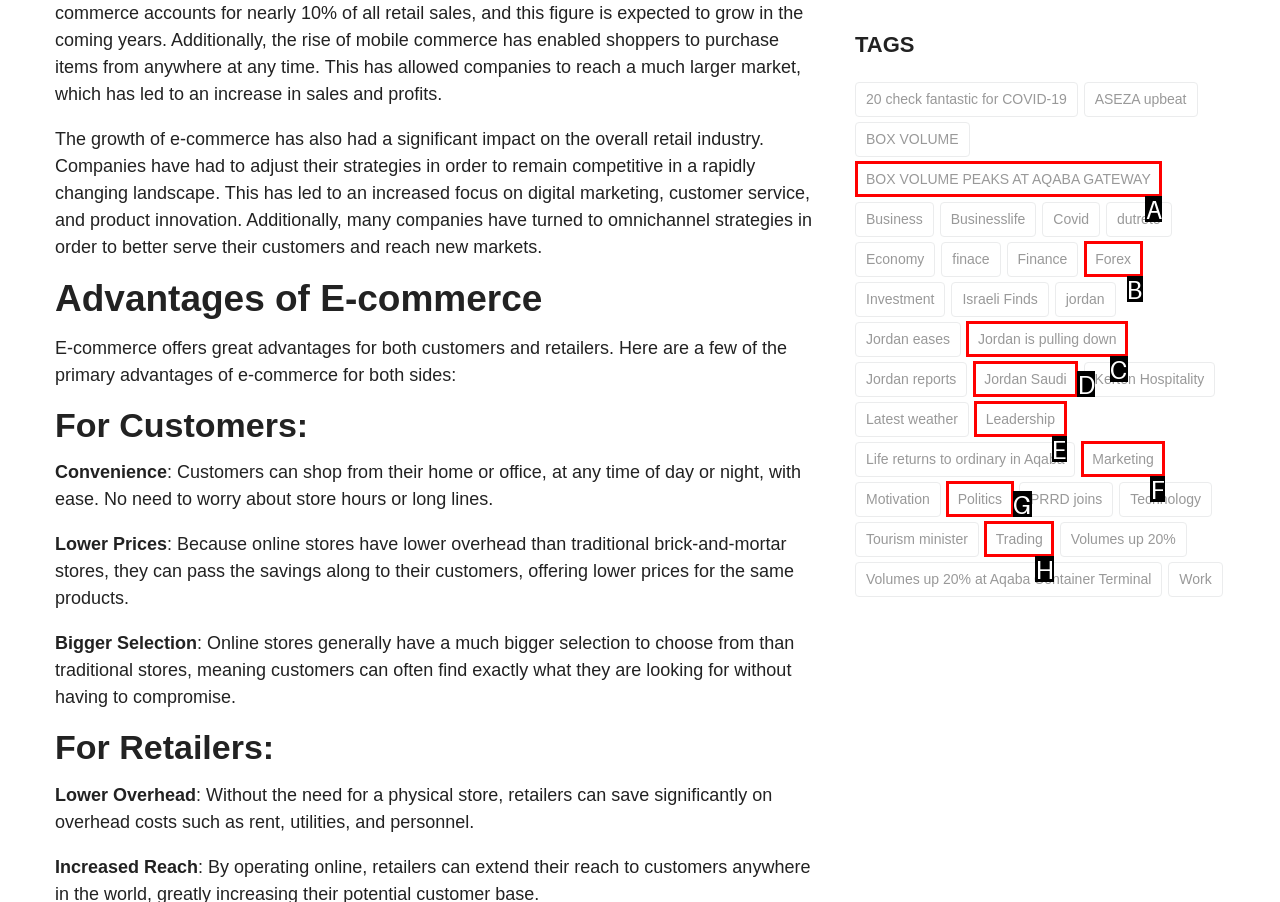Using the description: Trading, find the HTML element that matches it. Answer with the letter of the chosen option.

H